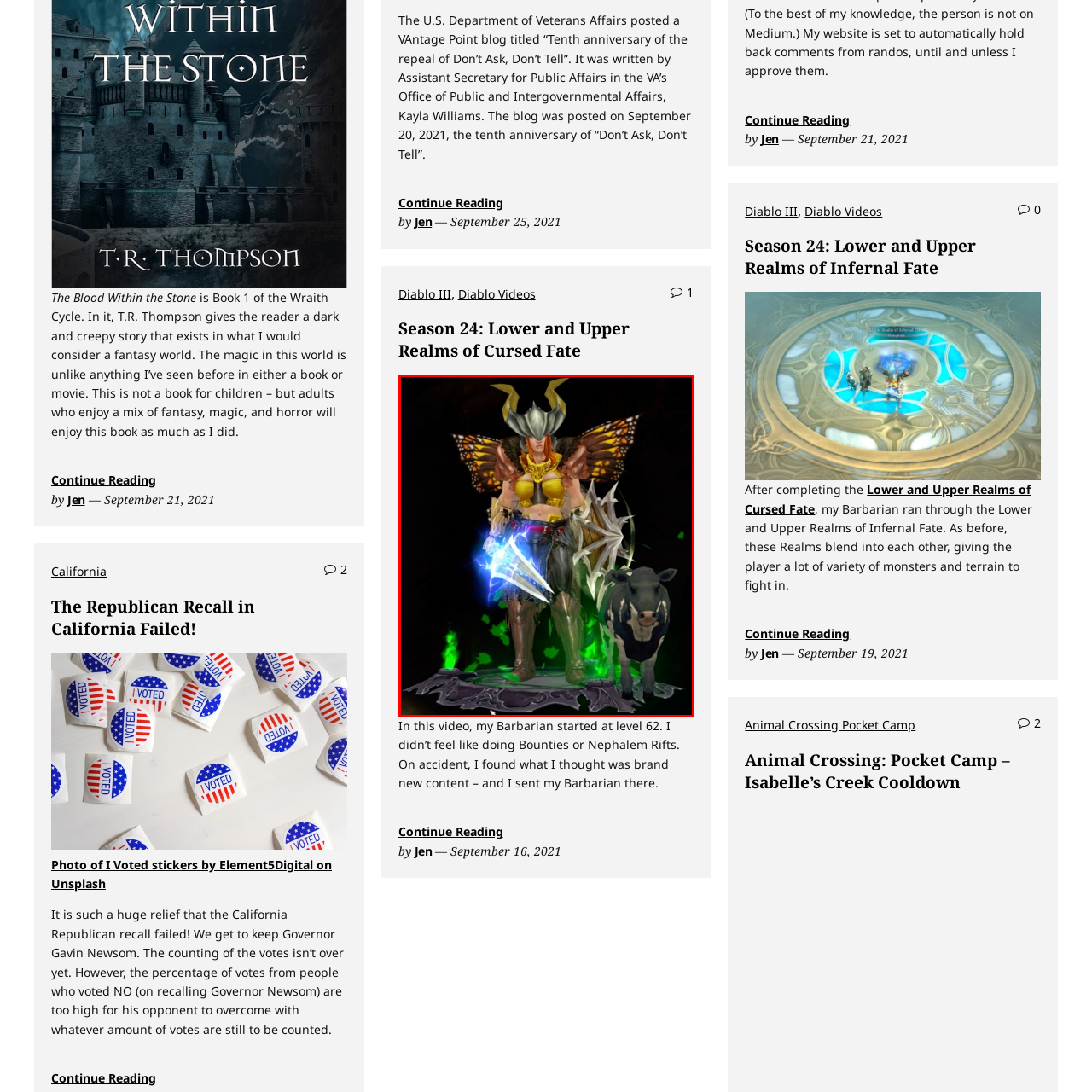What is the color of the Barbarian's top?
Look at the image within the red bounding box and respond with a single word or phrase.

Yellow